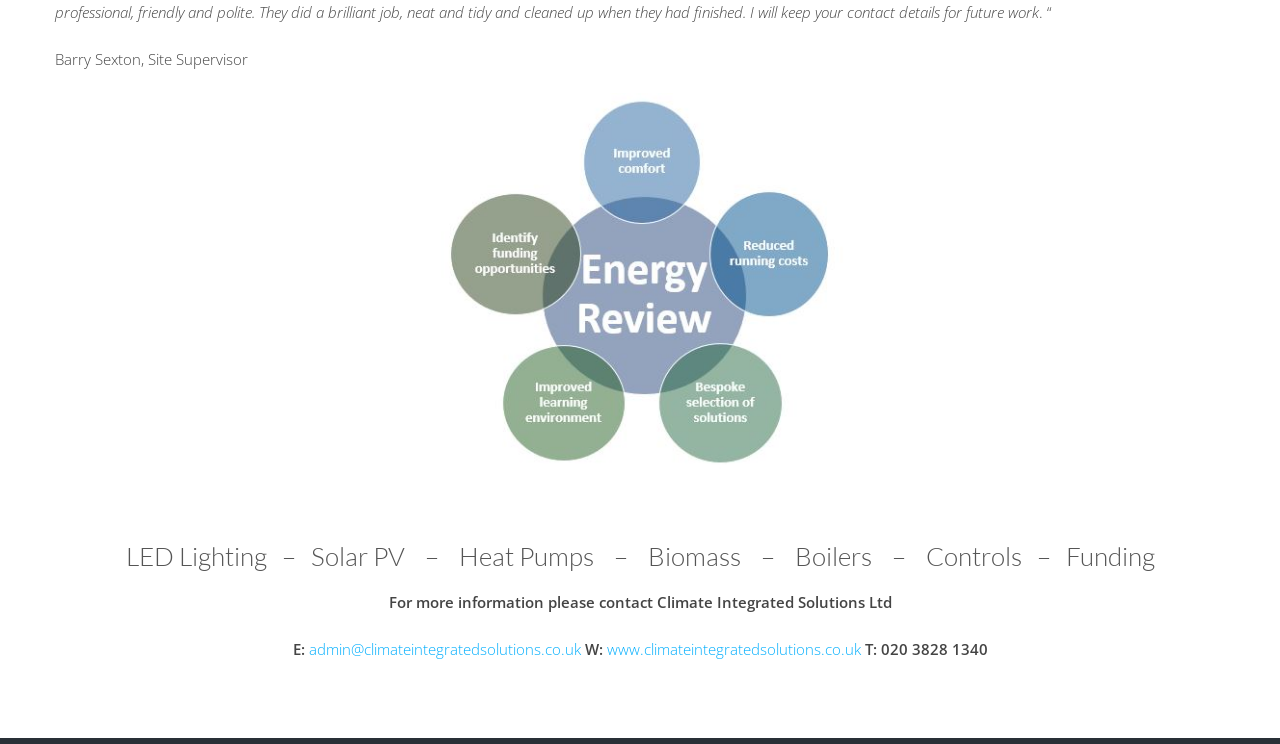What services does the company provide?
Answer the question with detailed information derived from the image.

I found the list of services in the heading element with ID 86, which is located in the middle of the webpage, indicating that the company provides these services.